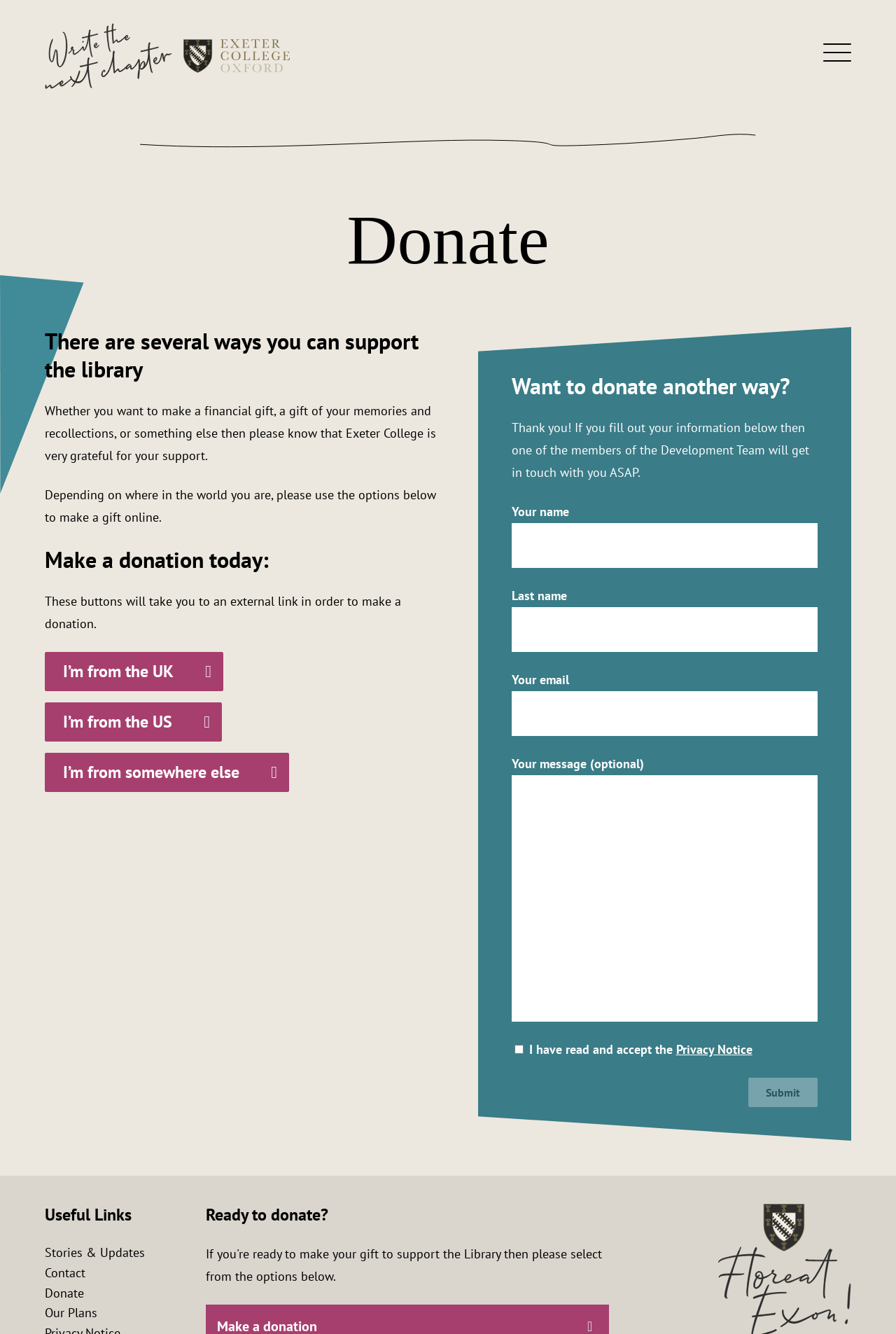Provide the bounding box coordinates for the area that should be clicked to complete the instruction: "Make a donation from the UK".

[0.05, 0.489, 0.249, 0.518]